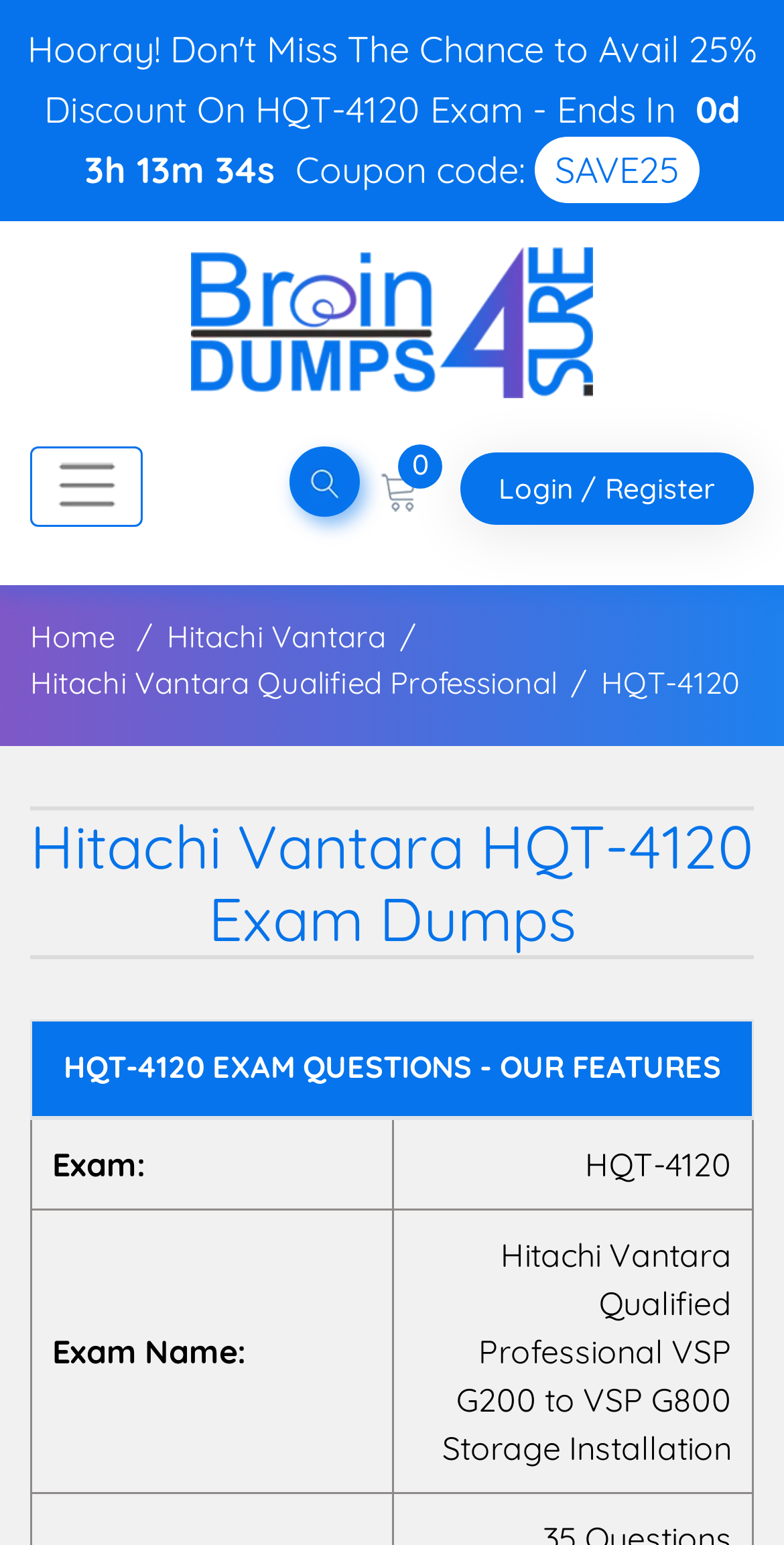What is the website's logo?
Refer to the image and provide a one-word or short phrase answer.

Braindumps4sure